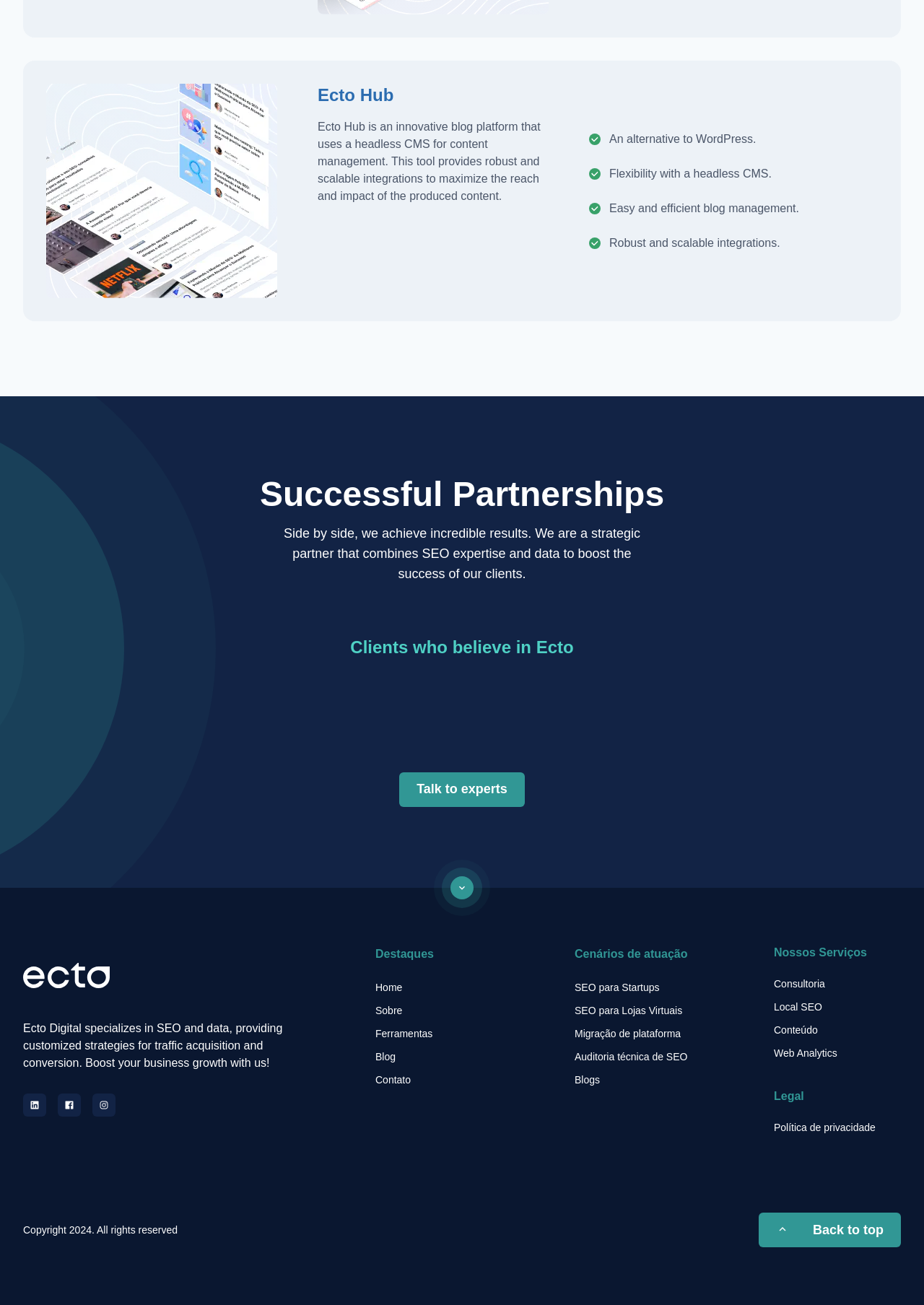Please specify the bounding box coordinates of the element that should be clicked to execute the given instruction: 'Go to the Home page'. Ensure the coordinates are four float numbers between 0 and 1, expressed as [left, top, right, bottom].

[0.406, 0.751, 0.544, 0.762]